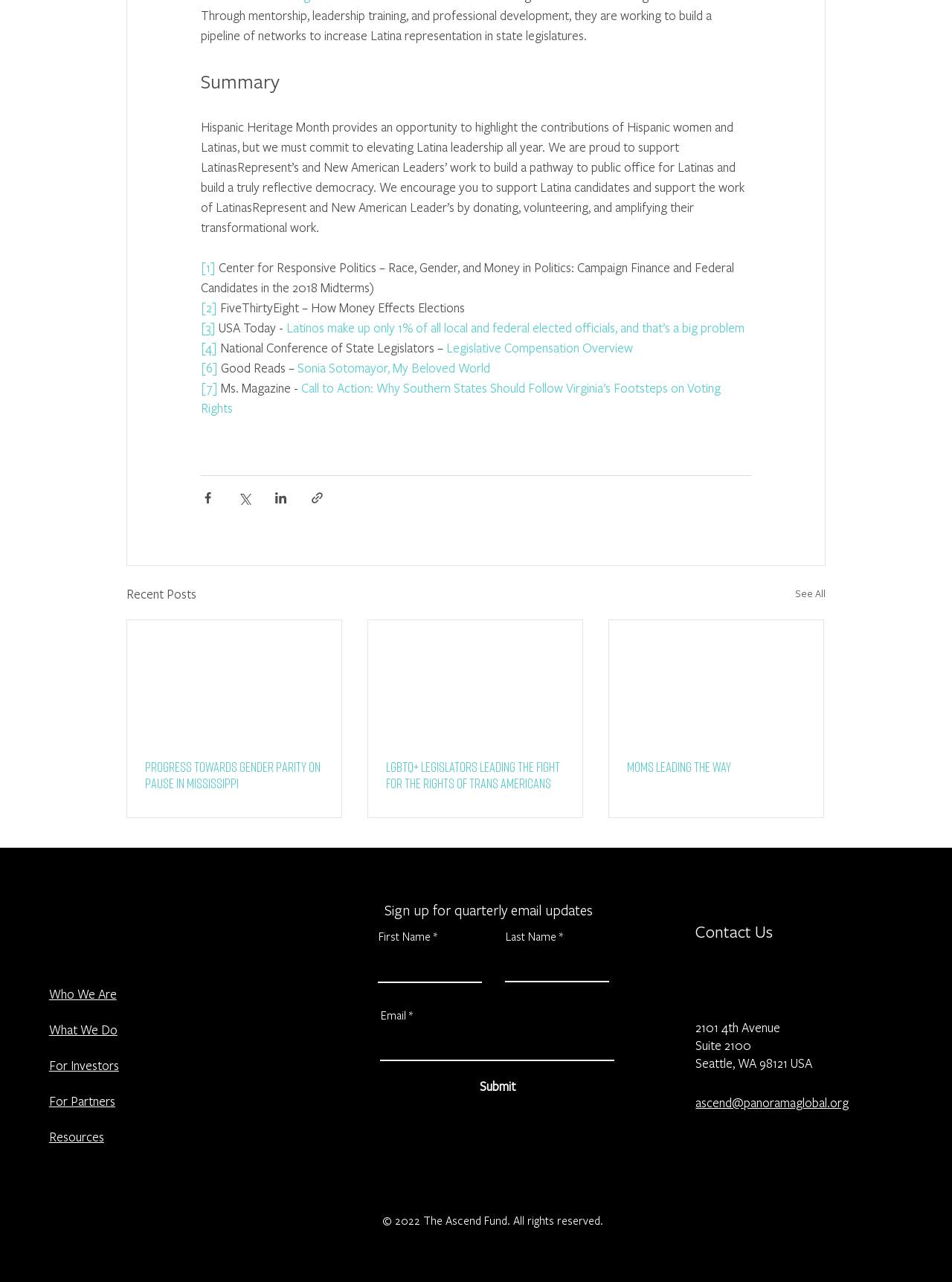How many social media links are in the Social Bar?
Look at the image and answer the question with a single word or phrase.

3